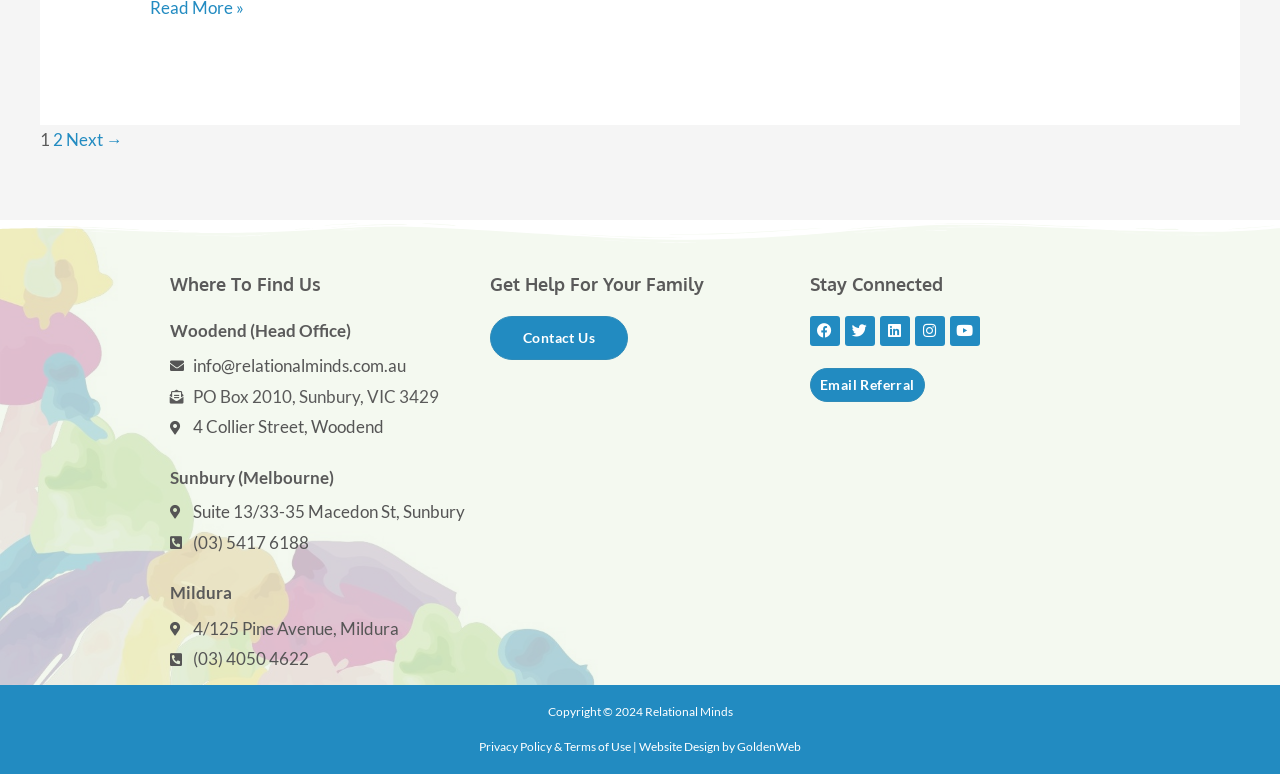Find the coordinates for the bounding box of the element with this description: "Suite 13/33-35 Macedon St, Sunbury".

[0.133, 0.642, 0.367, 0.682]